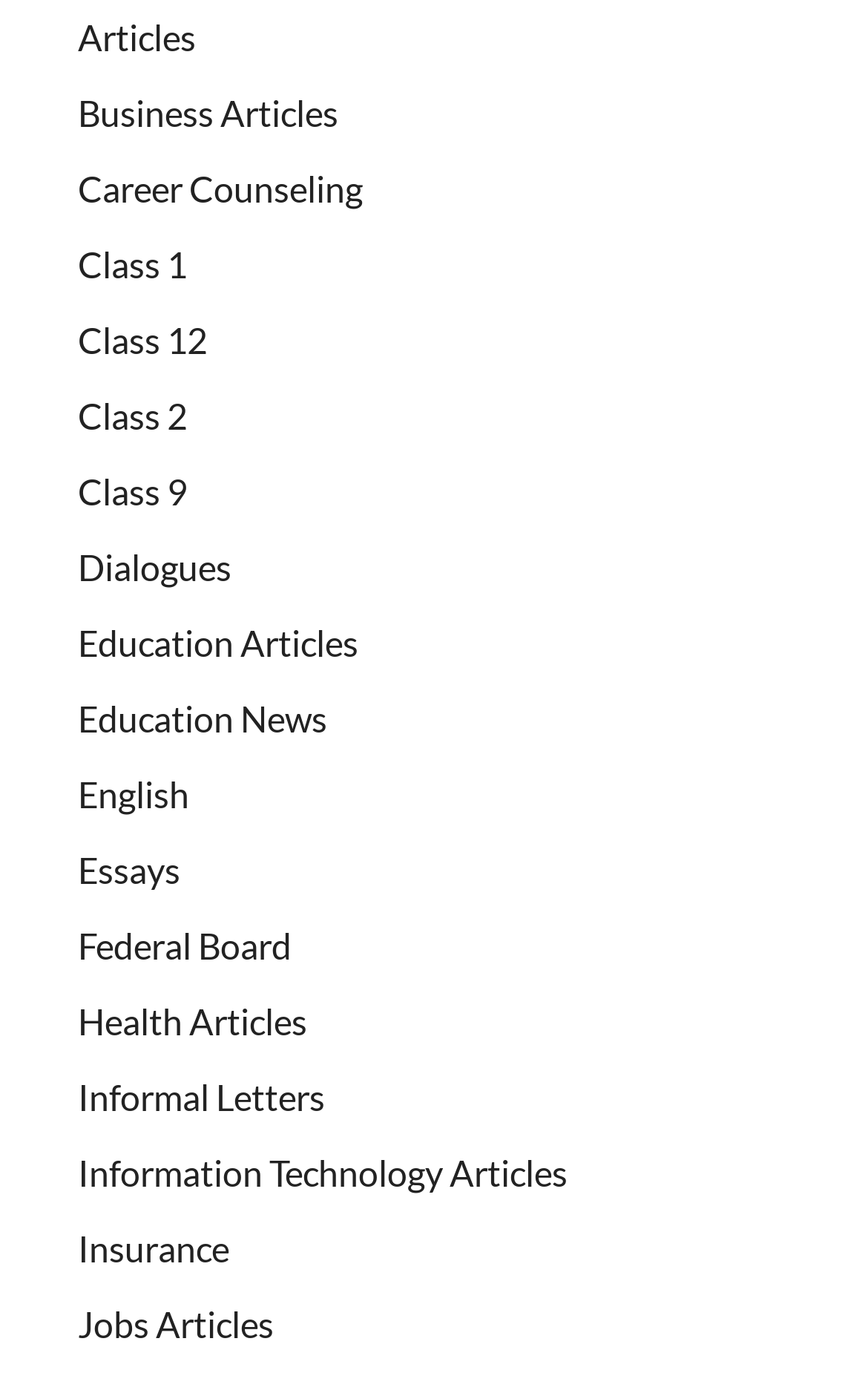Locate the UI element described by Dialogues and provide its bounding box coordinates. Use the format (top-left x, top-left y, bottom-right x, bottom-right y) with all values as floating point numbers between 0 and 1.

[0.09, 0.397, 0.267, 0.427]